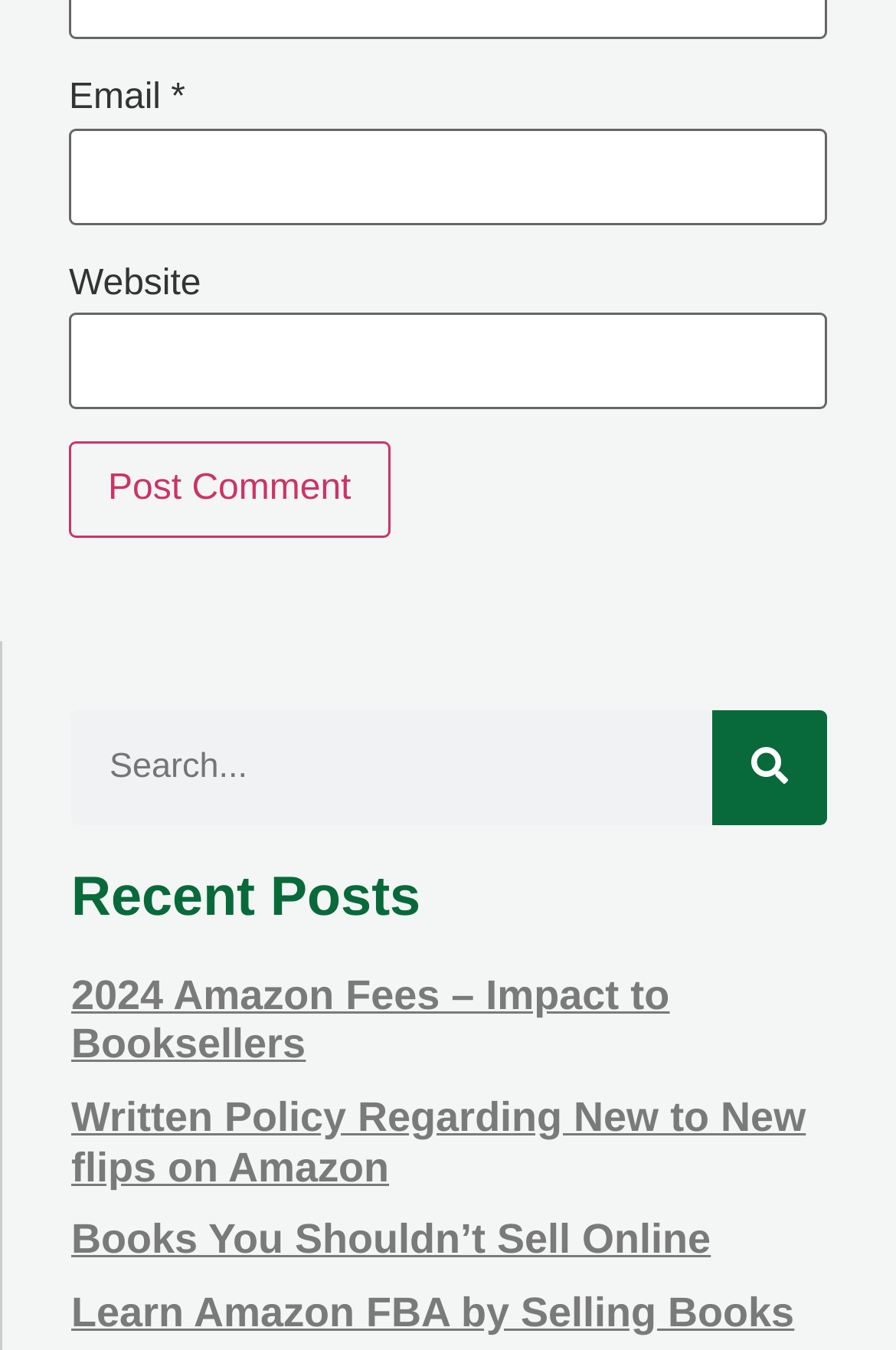How many articles are listed under 'Recent Posts'?
Answer the question with as much detail as possible.

I examined the webpage and found the section 'Recent Posts' which lists 4 articles with headings and links.